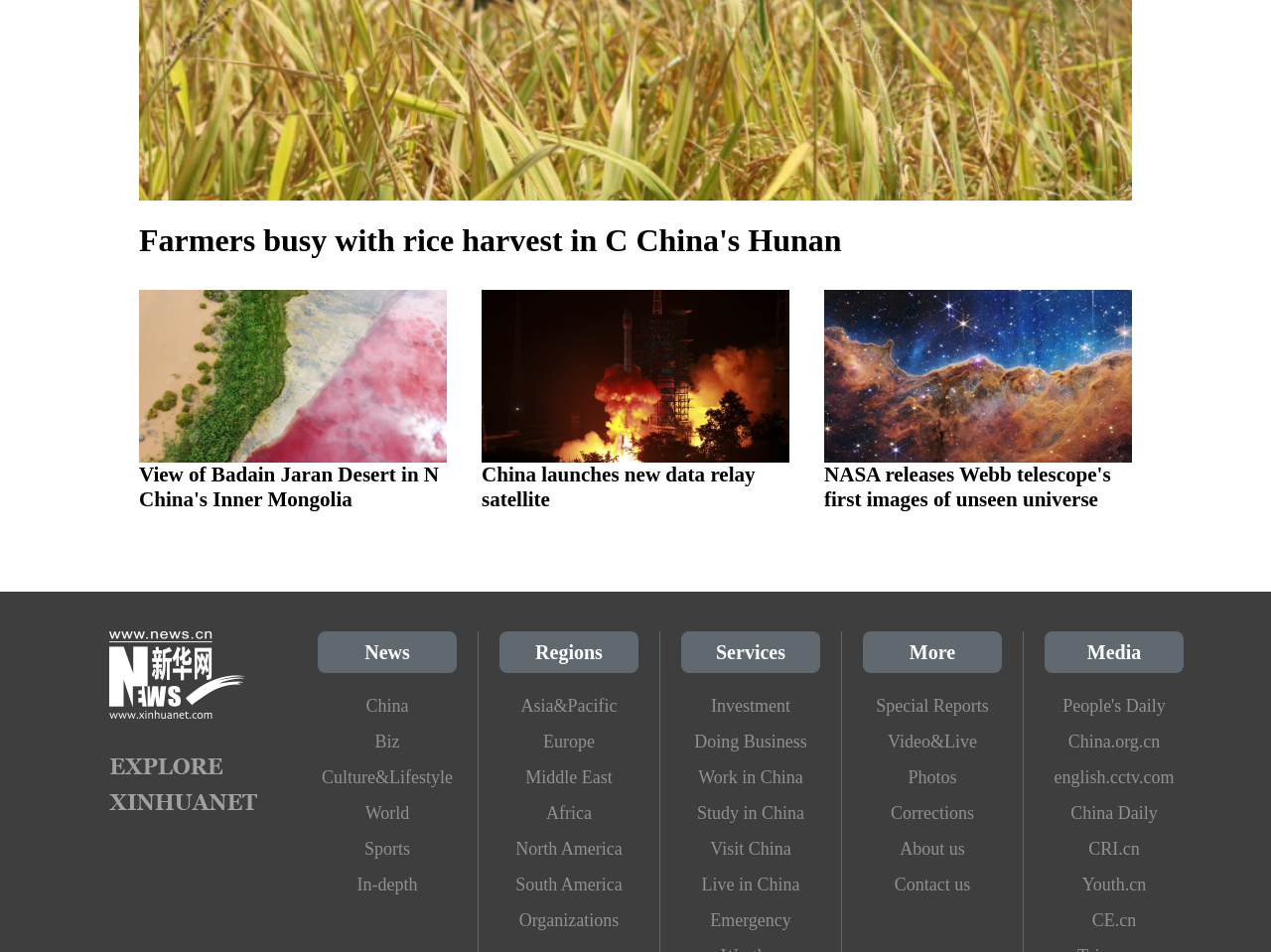Provide your answer to the question using just one word or phrase: What are the main categories of news on this website?

News, Biz, Culture&Lifestyle, World, Sports, In-depth